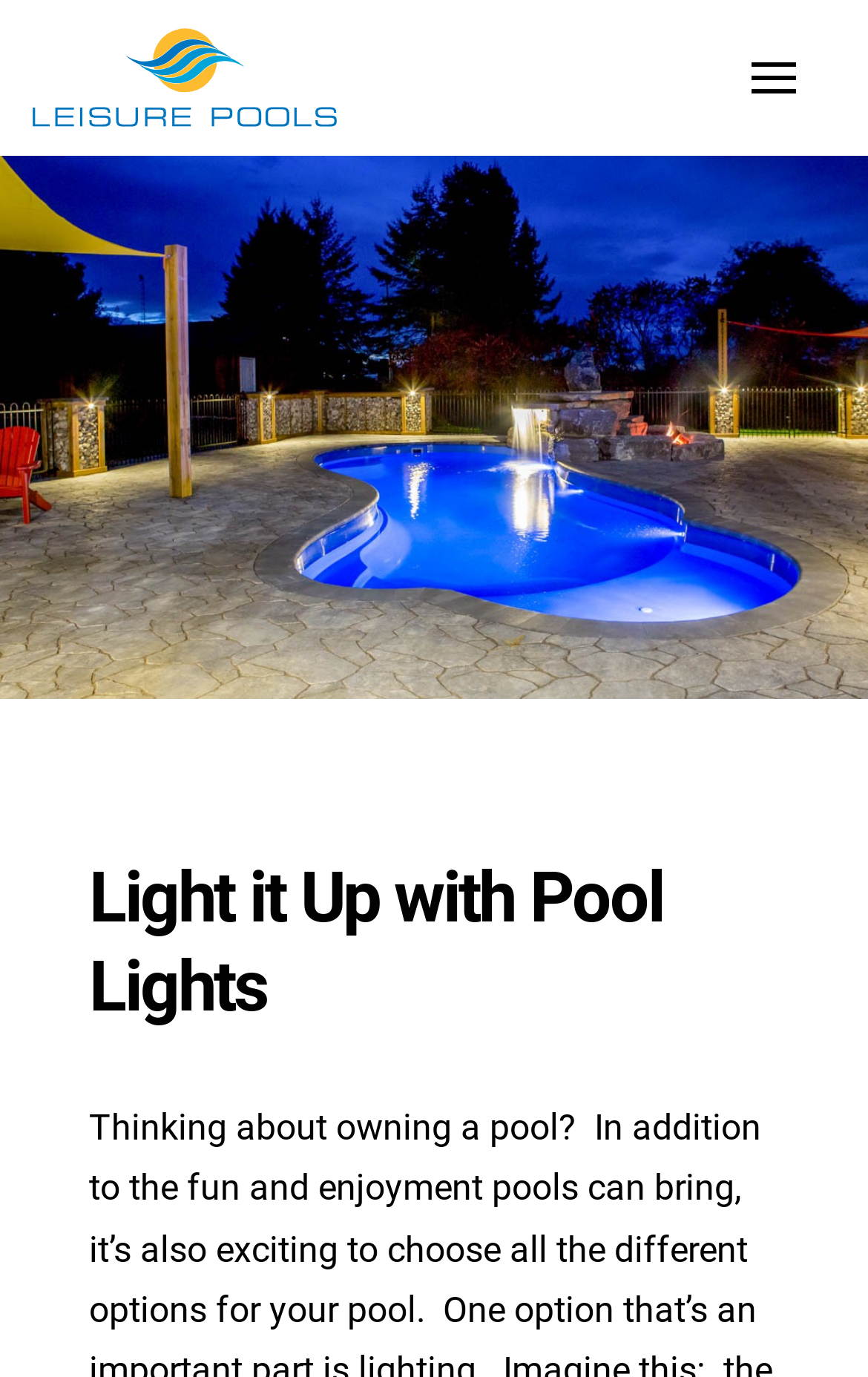Please identify the bounding box coordinates of the area that needs to be clicked to follow this instruction: "Explore the Colour Selection option".

[0.0, 0.189, 1.0, 0.26]